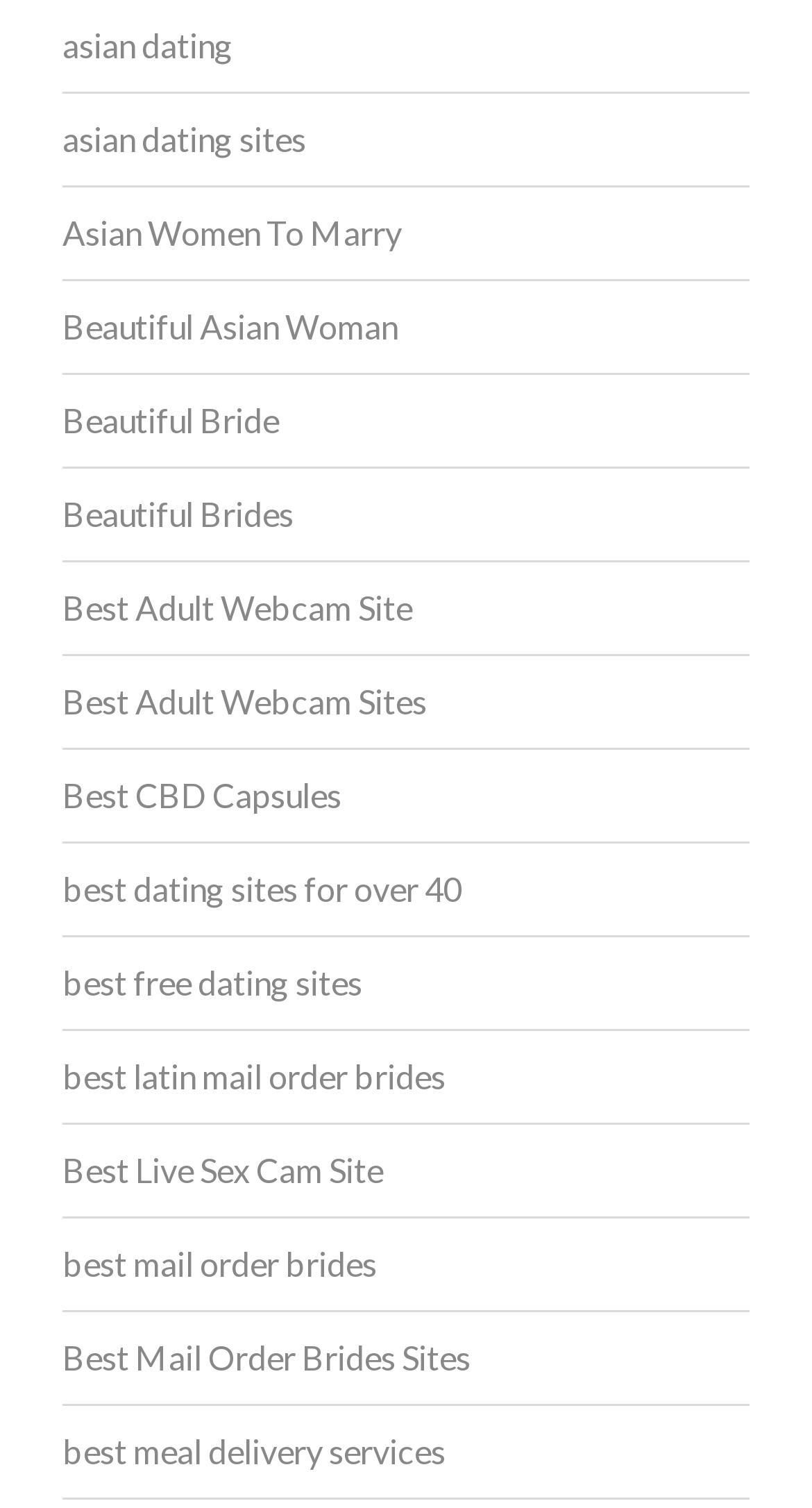Please specify the bounding box coordinates for the clickable region that will help you carry out the instruction: "visit 'Beautiful Asian Woman'".

[0.077, 0.2, 0.49, 0.233]